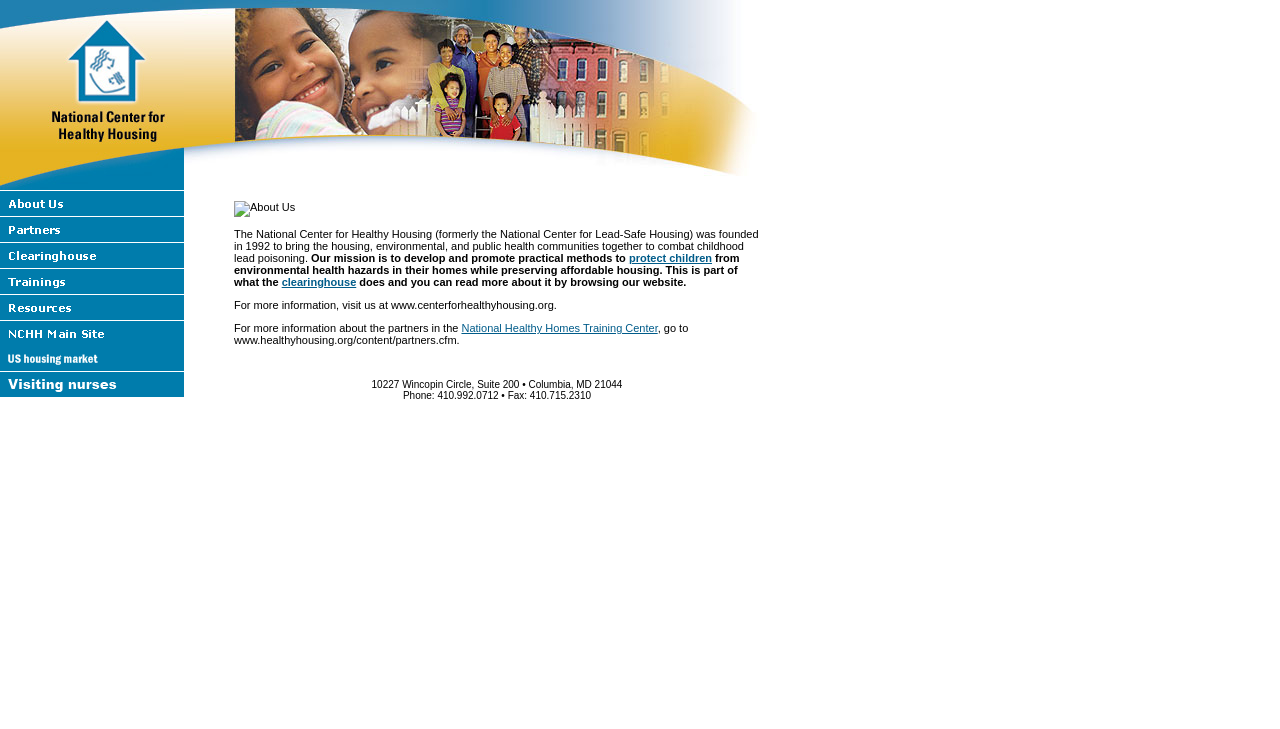What is the name of the organization?
Examine the image closely and answer the question with as much detail as possible.

The name of the organization can be found in the top-left corner of the webpage, where it is written 'National Center for Healthy Housing' in a logo format.